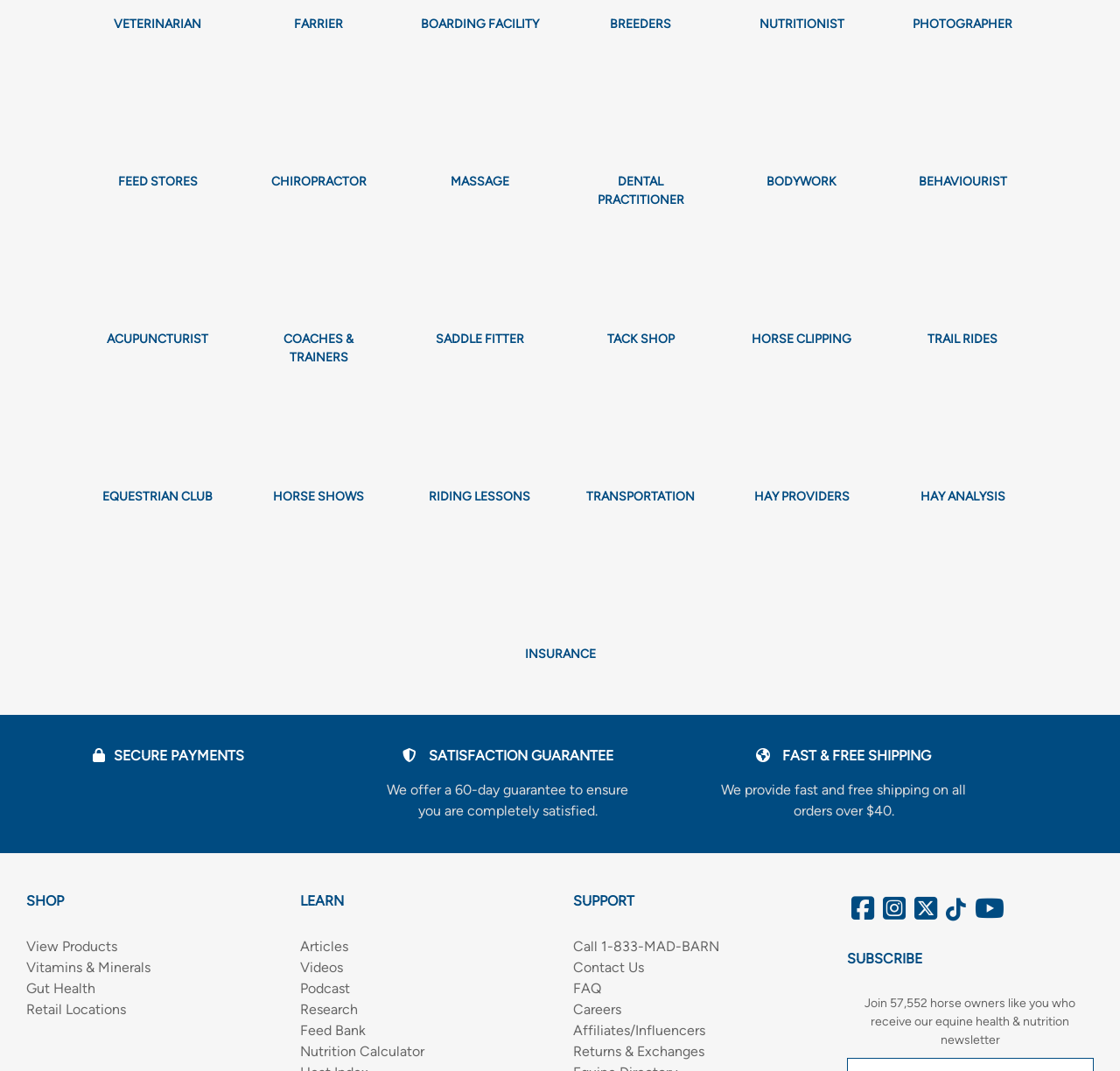Please specify the bounding box coordinates in the format (top-left x, top-left y, bottom-right x, bottom-right y), with values ranging from 0 to 1. Identify the bounding box for the UI component described as follows: Returns & Exchanges

[0.512, 0.972, 0.732, 0.992]